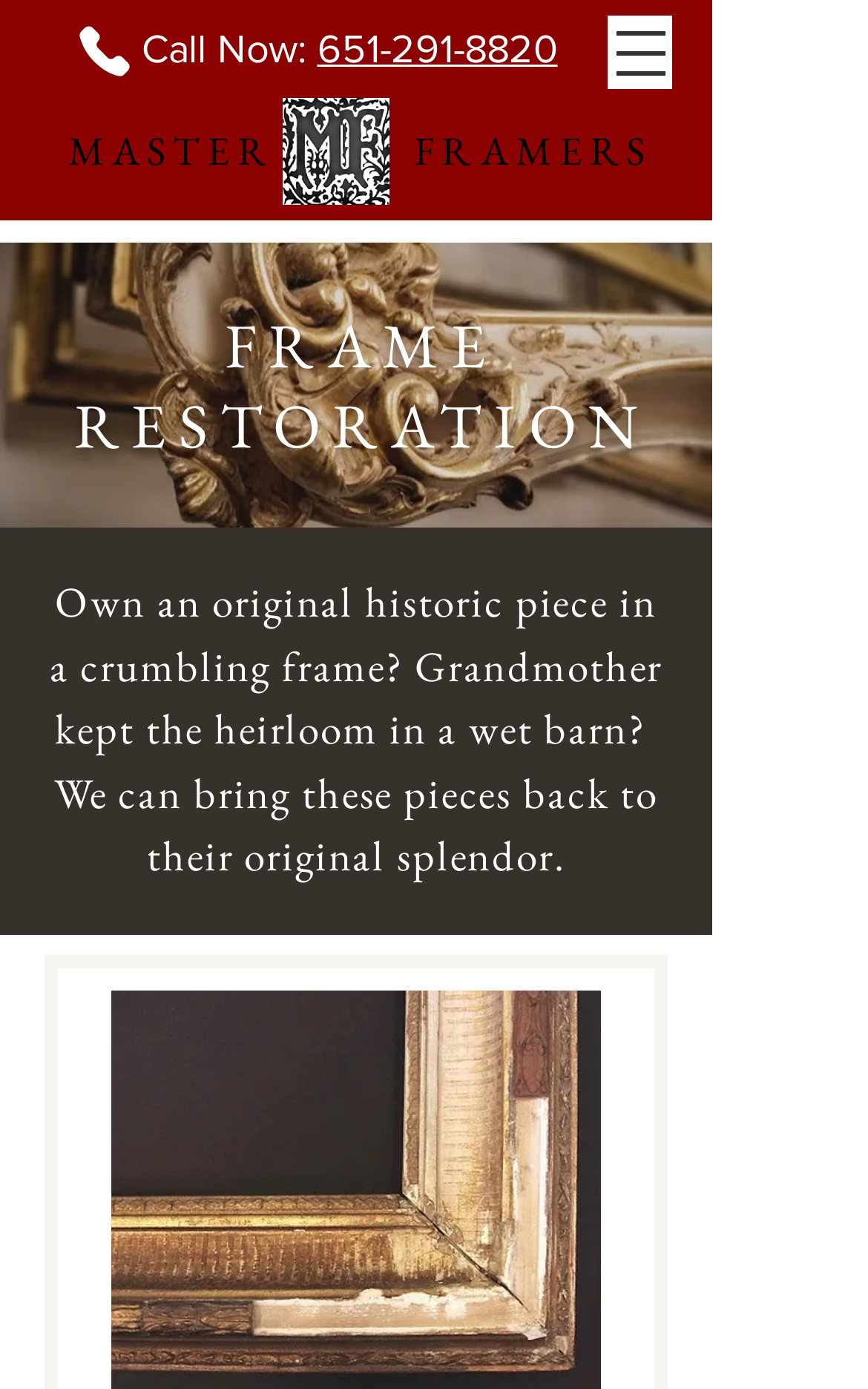Is there an image on the webpage?
Using the picture, provide a one-word or short phrase answer.

yes